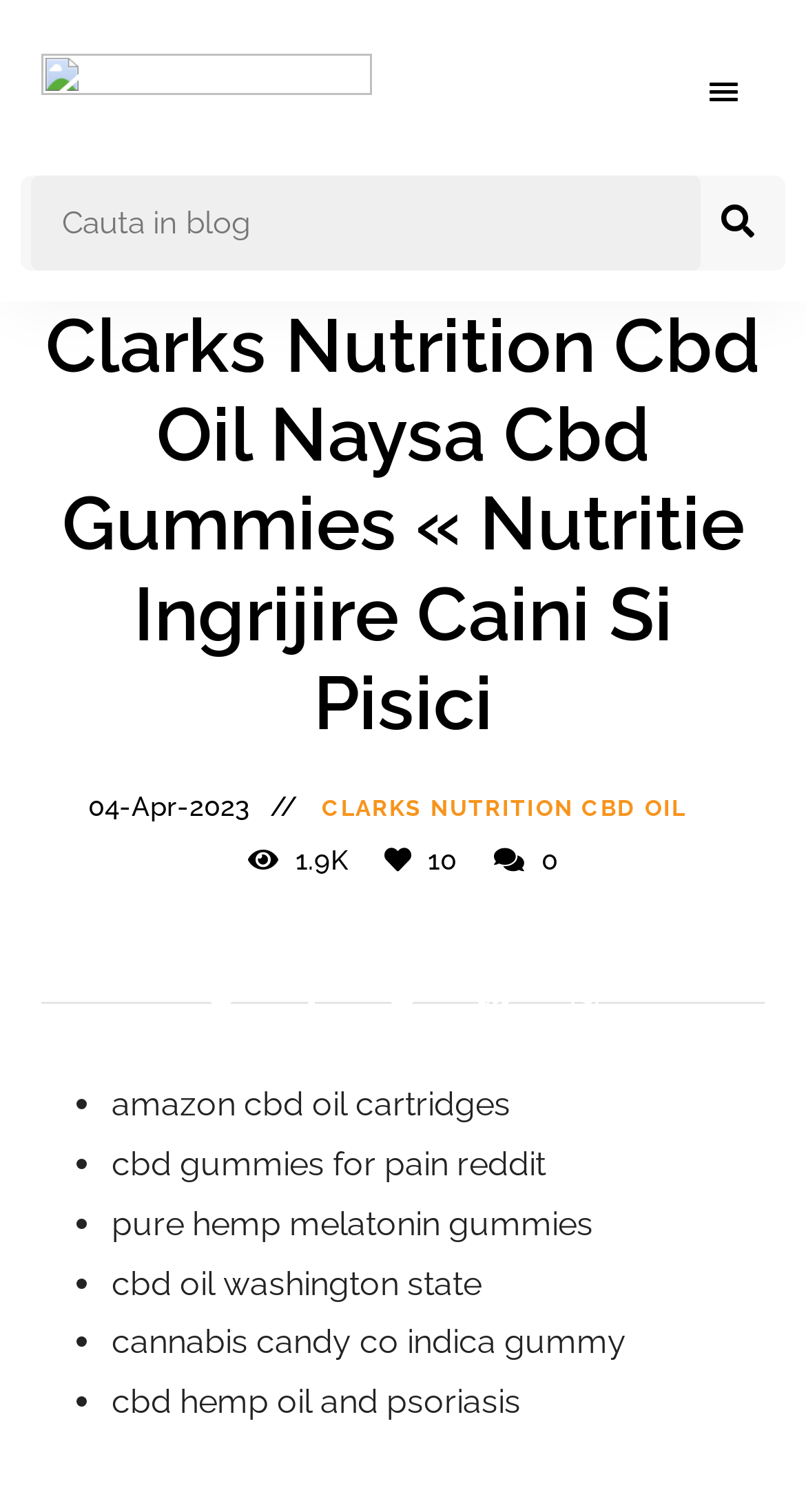Determine the bounding box coordinates of the region I should click to achieve the following instruction: "Visit the blog for animals". Ensure the bounding box coordinates are four float numbers between 0 and 1, i.e., [left, top, right, bottom].

[0.049, 0.107, 0.333, 0.428]